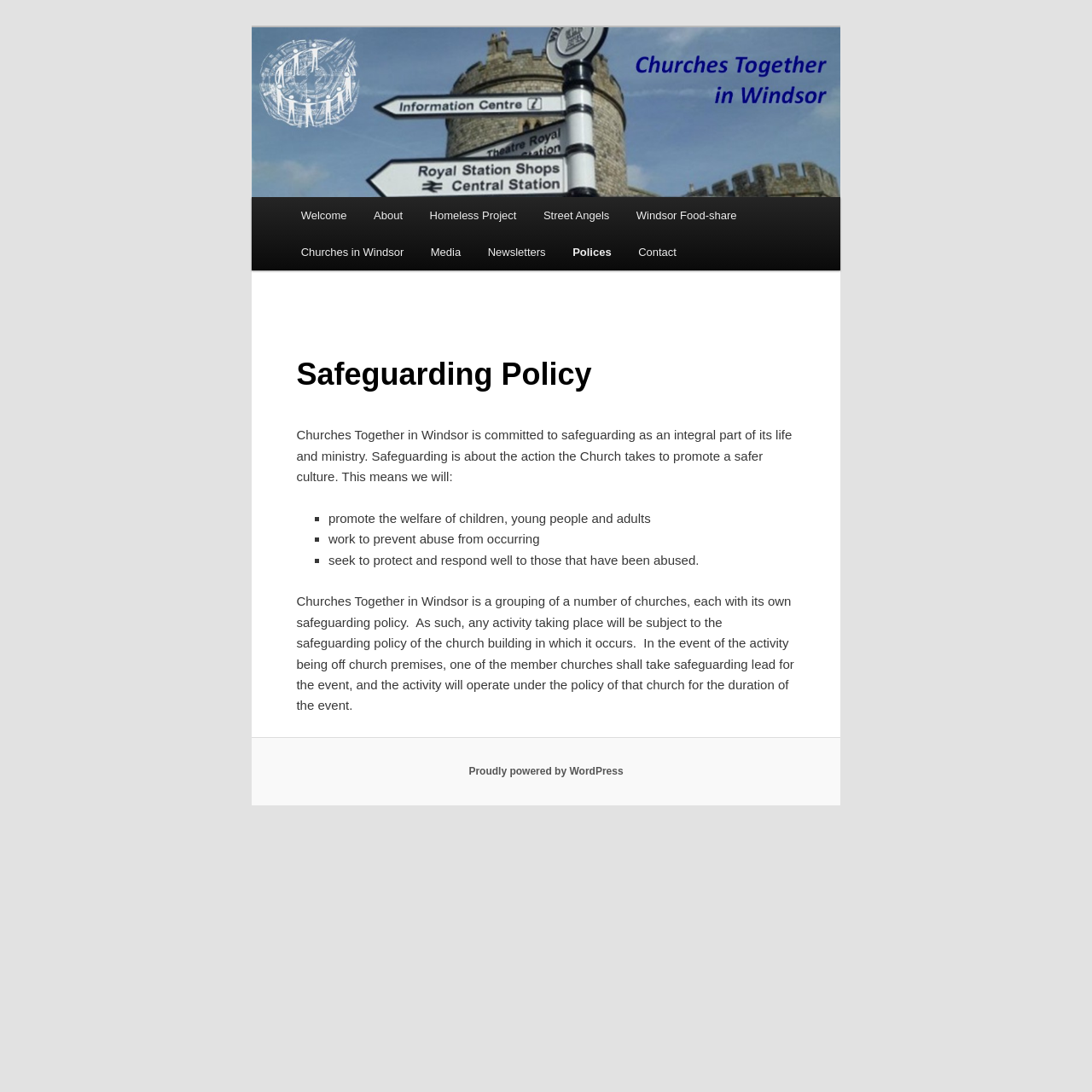Locate the bounding box coordinates of the element that should be clicked to fulfill the instruction: "Click the 'Contact' link".

[0.572, 0.214, 0.632, 0.248]